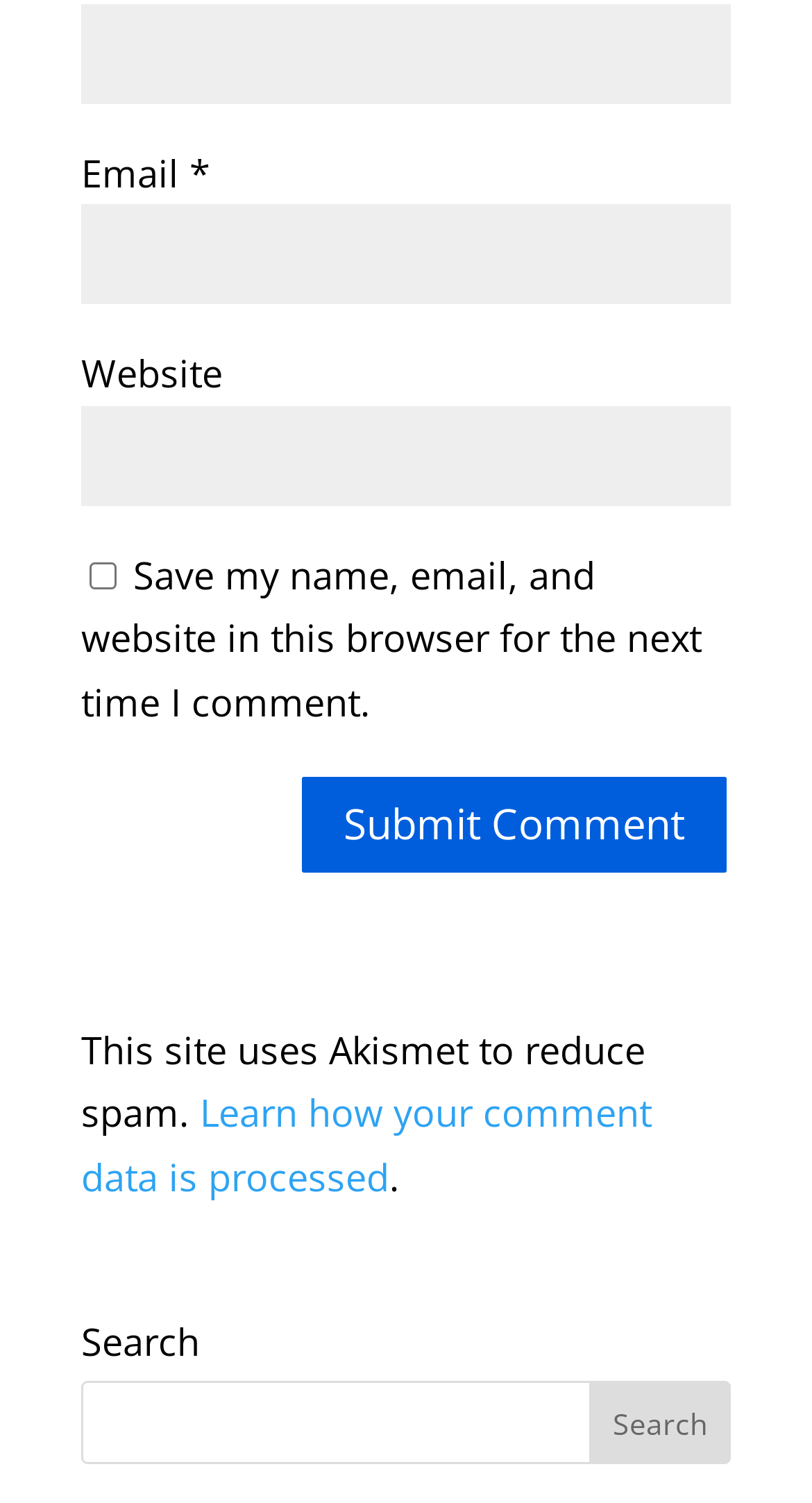Could you provide the bounding box coordinates for the portion of the screen to click to complete this instruction: "Input your email"?

[0.1, 0.136, 0.9, 0.203]